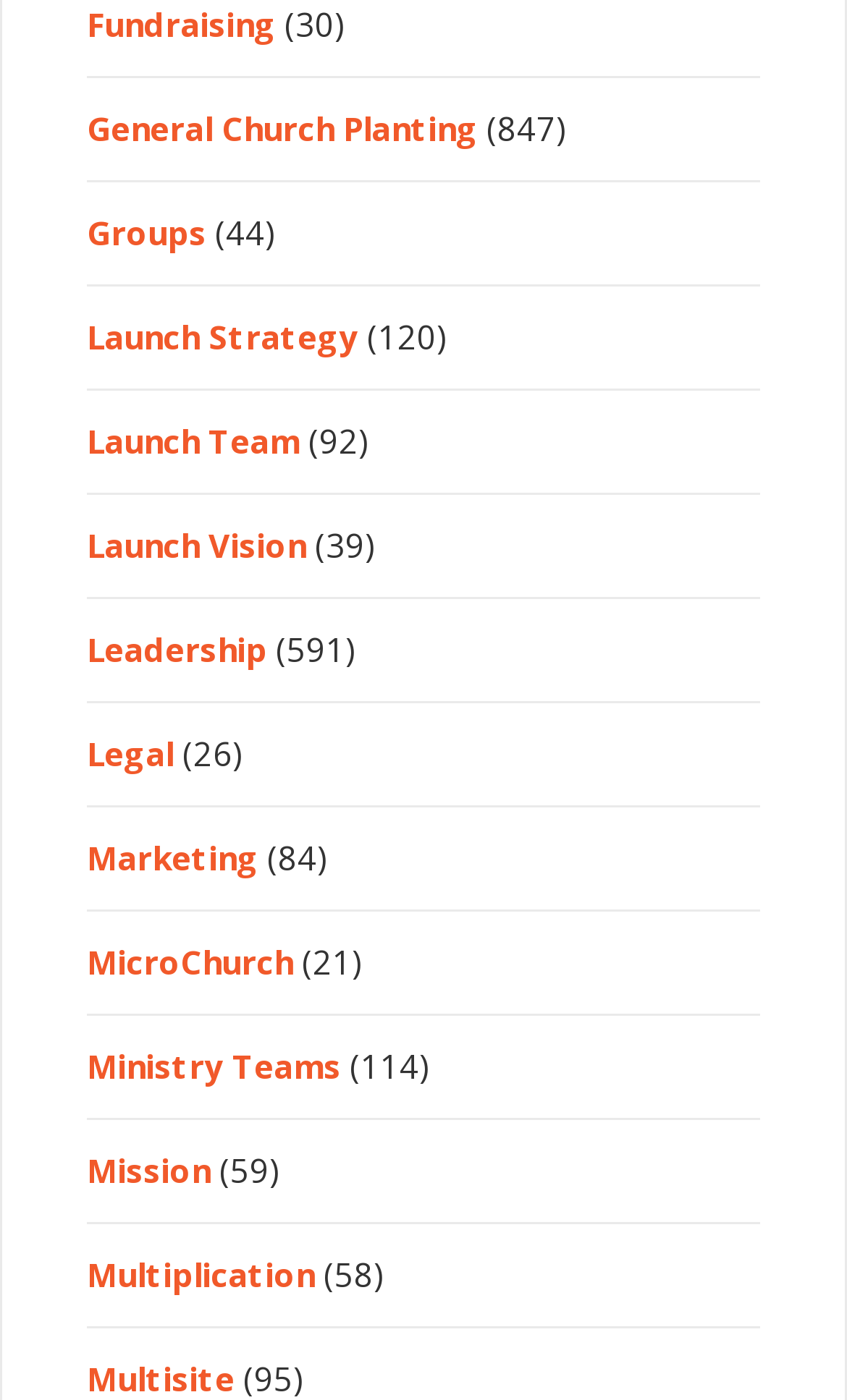What is the vertical position of the 'Groups' link?
Please provide an in-depth and detailed response to the question.

I looked at the bounding box coordinates of the 'Groups' link element and found that its y1 coordinate is 0.15, which indicates its vertical position.